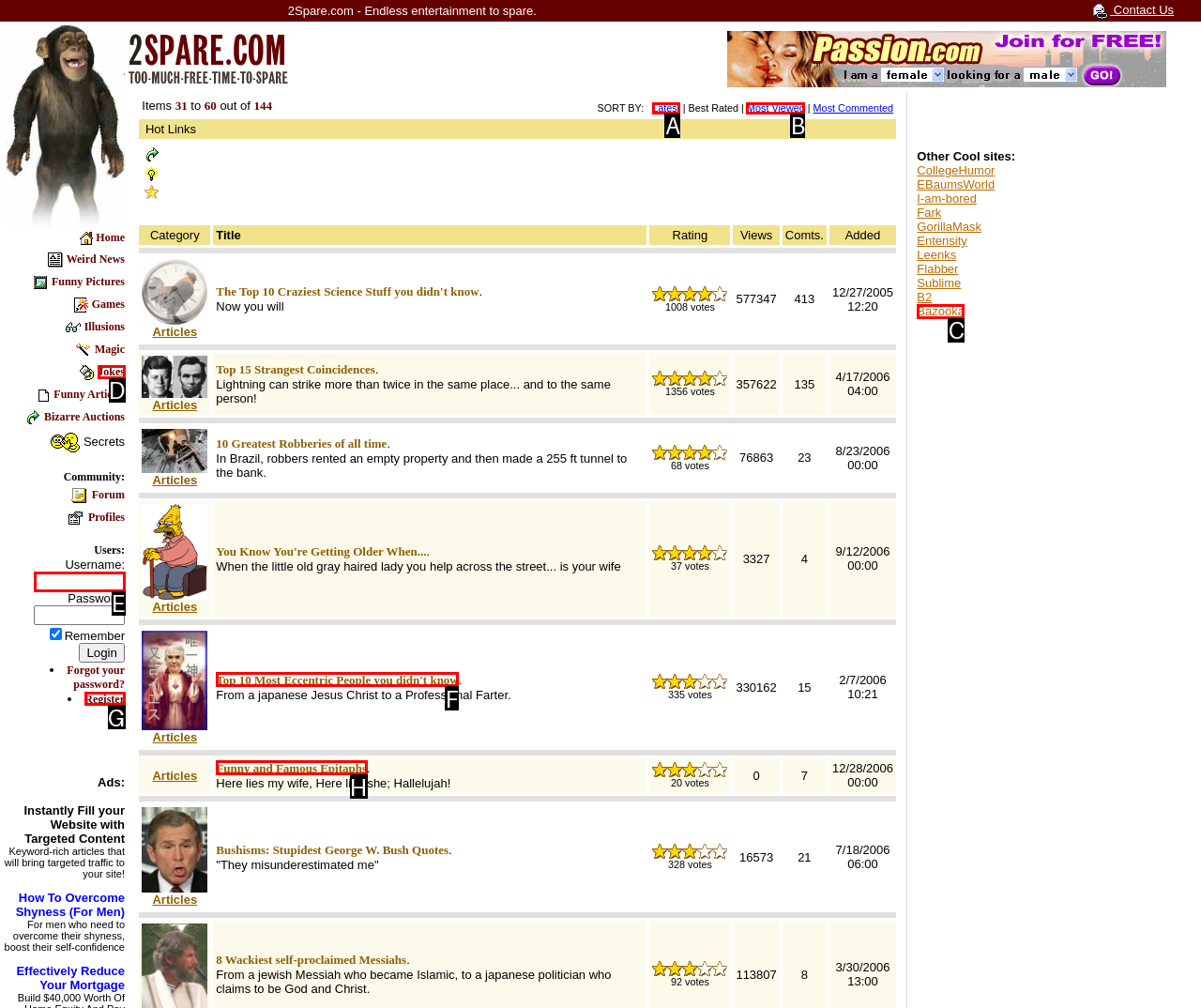Tell me which one HTML element I should click to complete the following task: Register for an account Answer with the option's letter from the given choices directly.

G